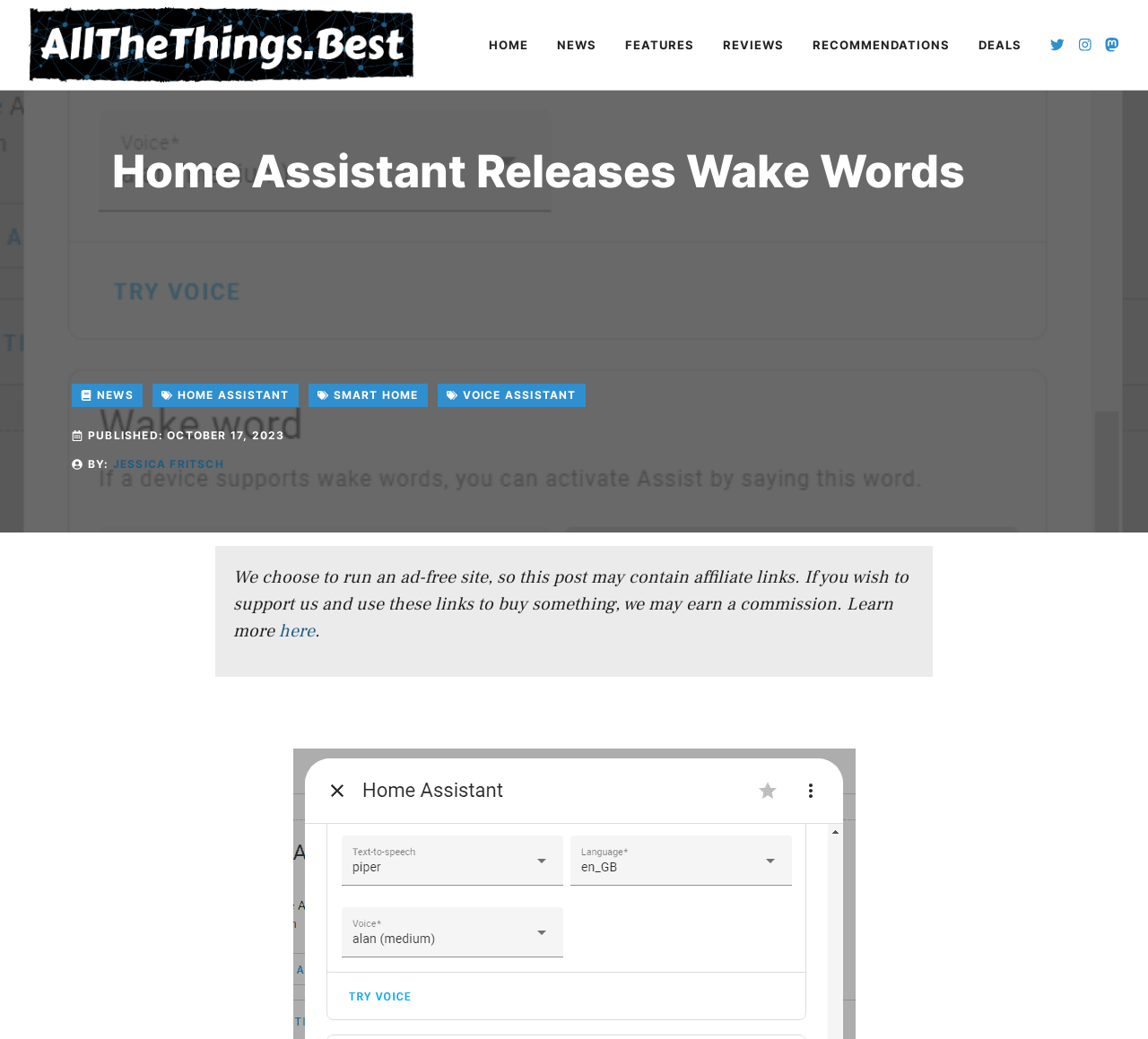Identify the bounding box coordinates of the specific part of the webpage to click to complete this instruction: "read news".

[0.062, 0.369, 0.124, 0.391]